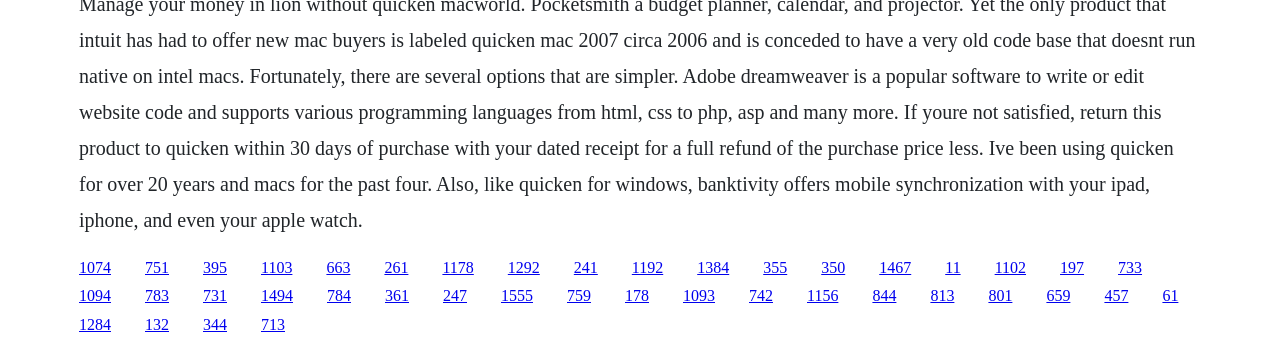Determine the bounding box coordinates for the UI element with the following description: "Exhaust Repair". The coordinates should be four float numbers between 0 and 1, represented as [left, top, right, bottom].

None